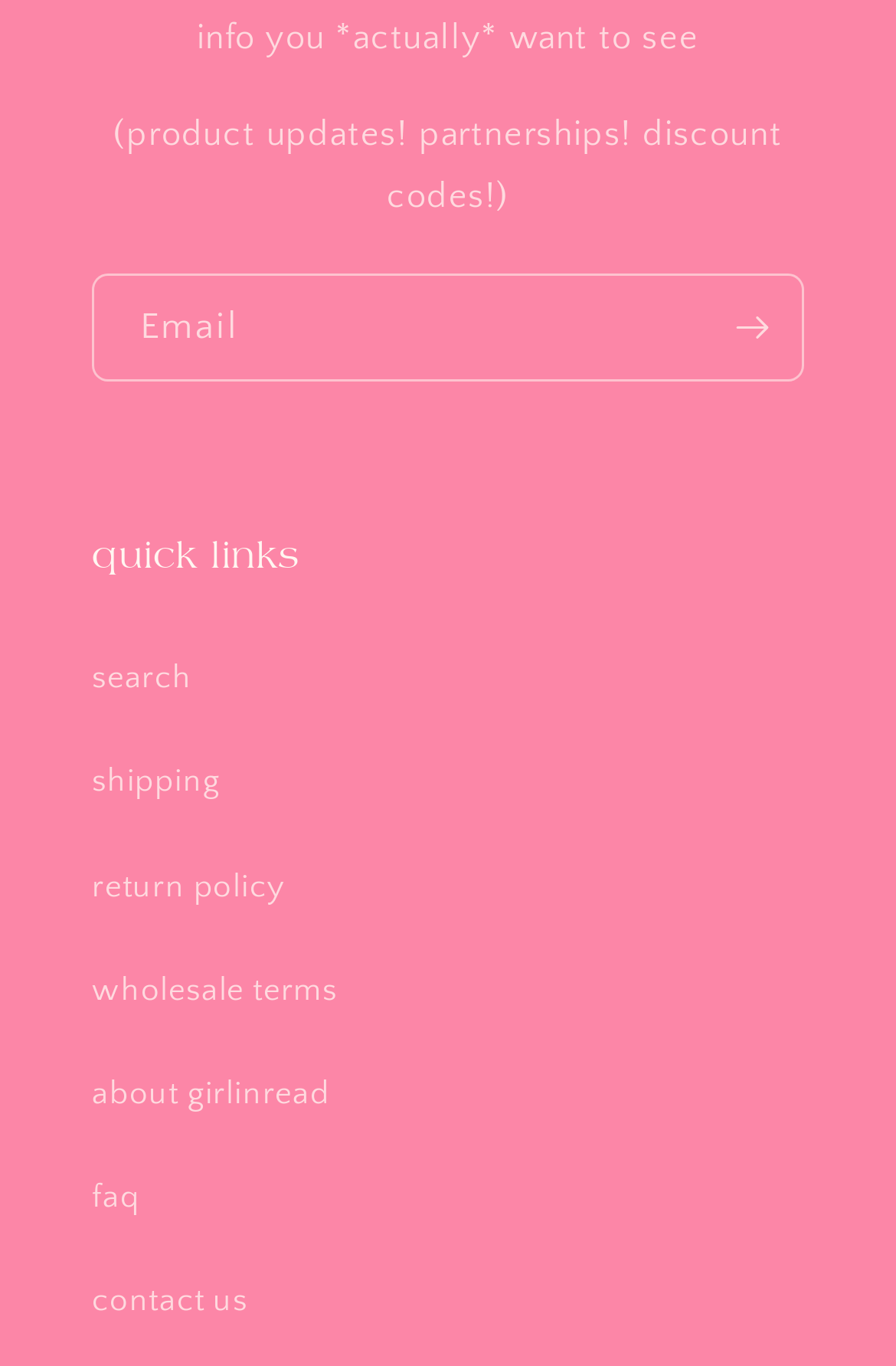What is the purpose of the textbox?
Look at the image and answer with only one word or phrase.

Email input